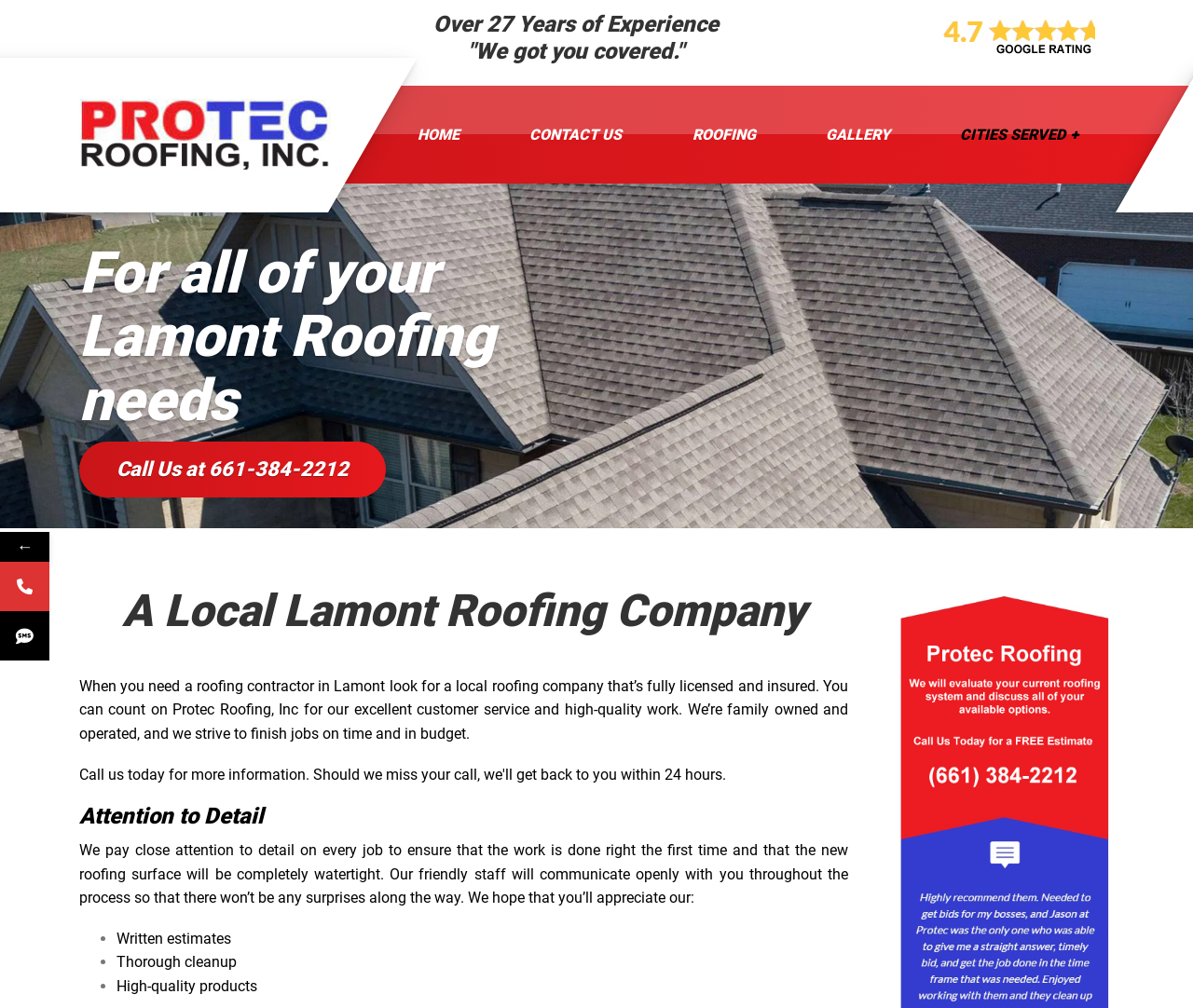Predict the bounding box coordinates of the UI element that matches this description: "Gallery". The coordinates should be in the format [left, top, right, bottom] with each value between 0 and 1.

[0.663, 0.085, 0.775, 0.182]